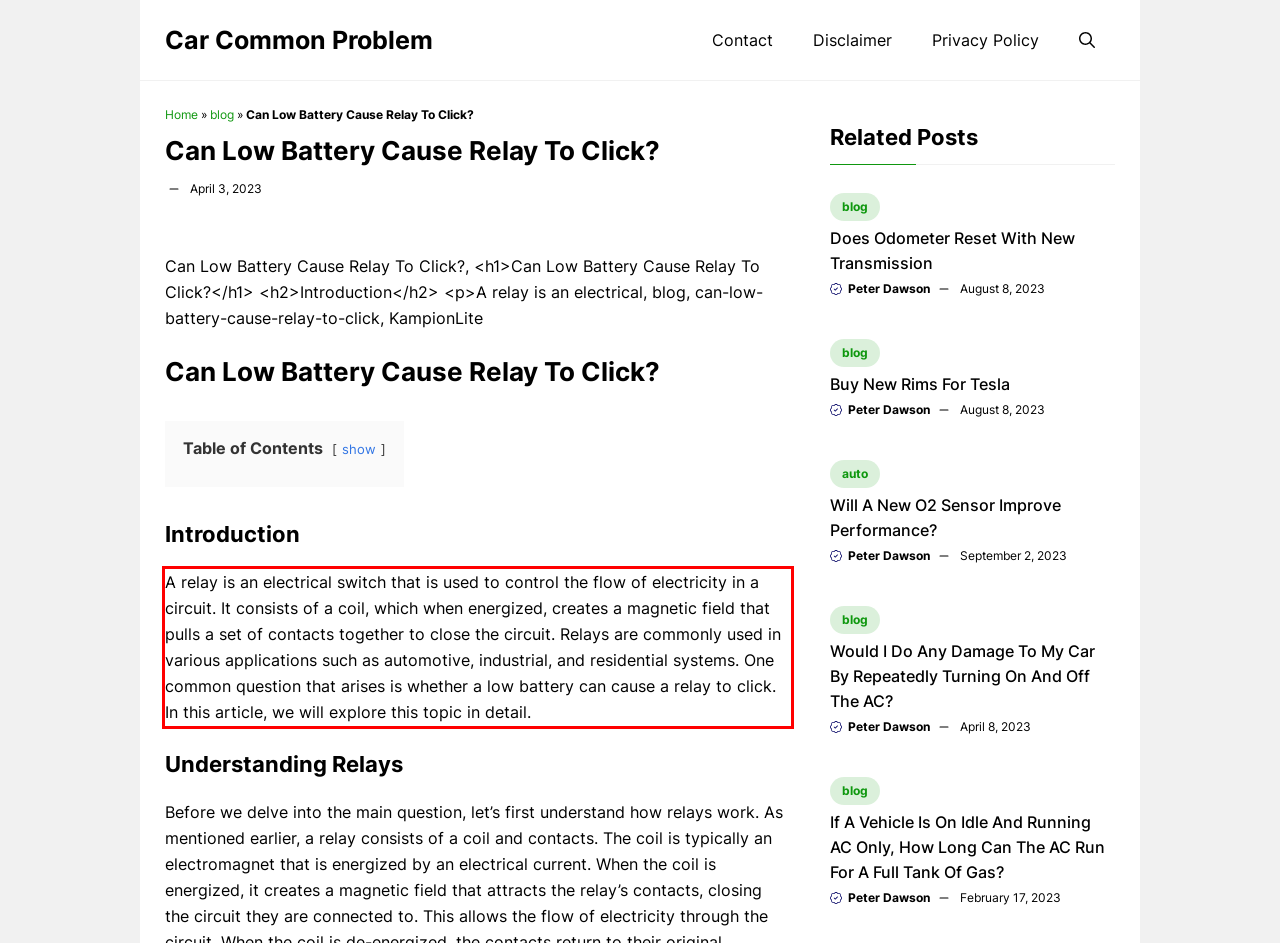Please analyze the provided webpage screenshot and perform OCR to extract the text content from the red rectangle bounding box.

A relay is an electrical switch that is used to control the flow of electricity in a circuit. It consists of a coil, which when energized, creates a magnetic field that pulls a set of contacts together to close the circuit. Relays are commonly used in various applications such as automotive, industrial, and residential systems. One common question that arises is whether a low battery can cause a relay to click. In this article, we will explore this topic in detail.